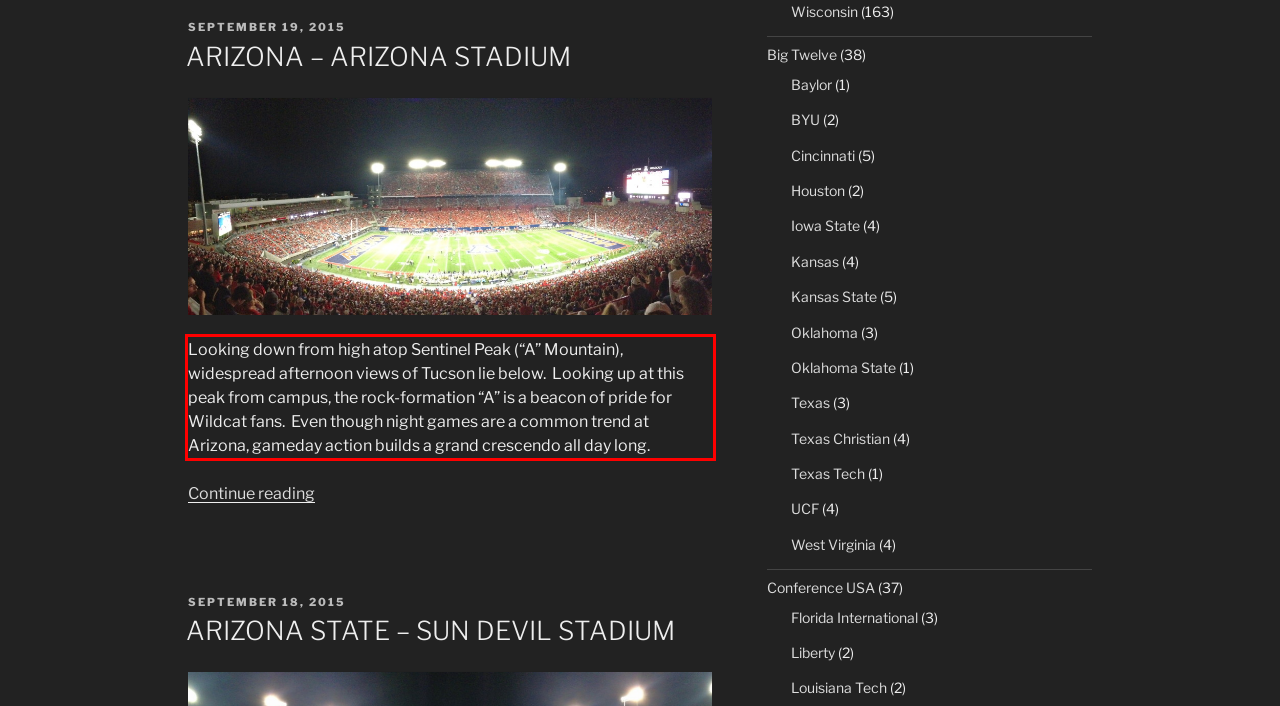Review the screenshot of the webpage and recognize the text inside the red rectangle bounding box. Provide the extracted text content.

Looking down from high atop Sentinel Peak (“A” Mountain), widespread afternoon views of Tucson lie below. Looking up at this peak from campus, the rock-formation “A” is a beacon of pride for Wildcat fans. Even though night games are a common trend at Arizona, gameday action builds a grand crescendo all day long.